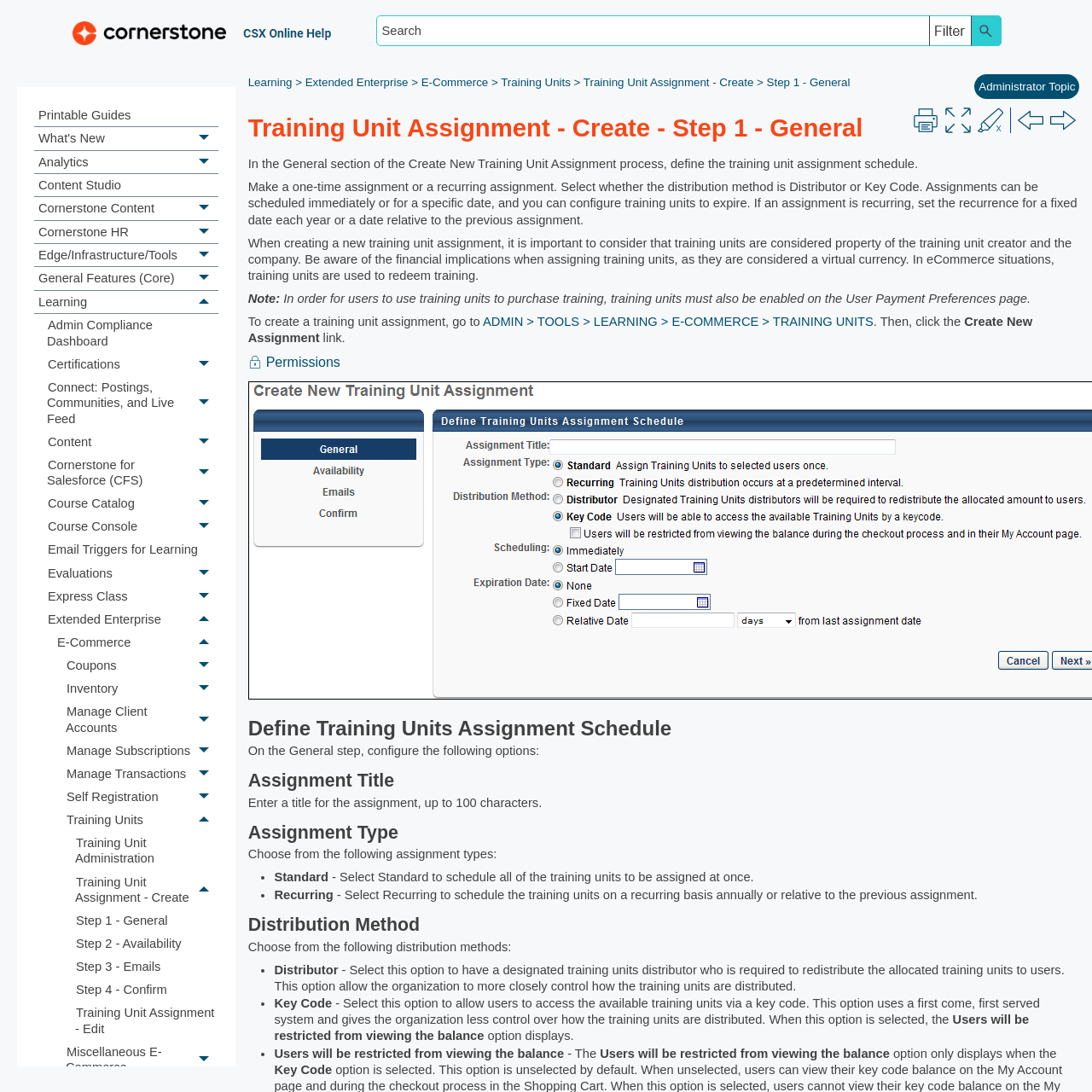Please find the bounding box coordinates in the format (top-left x, top-left y, bottom-right x, bottom-right y) for the given element description. Ensure the coordinates are floating point numbers between 0 and 1. Description: Course Console Course Console

[0.04, 0.472, 0.2, 0.493]